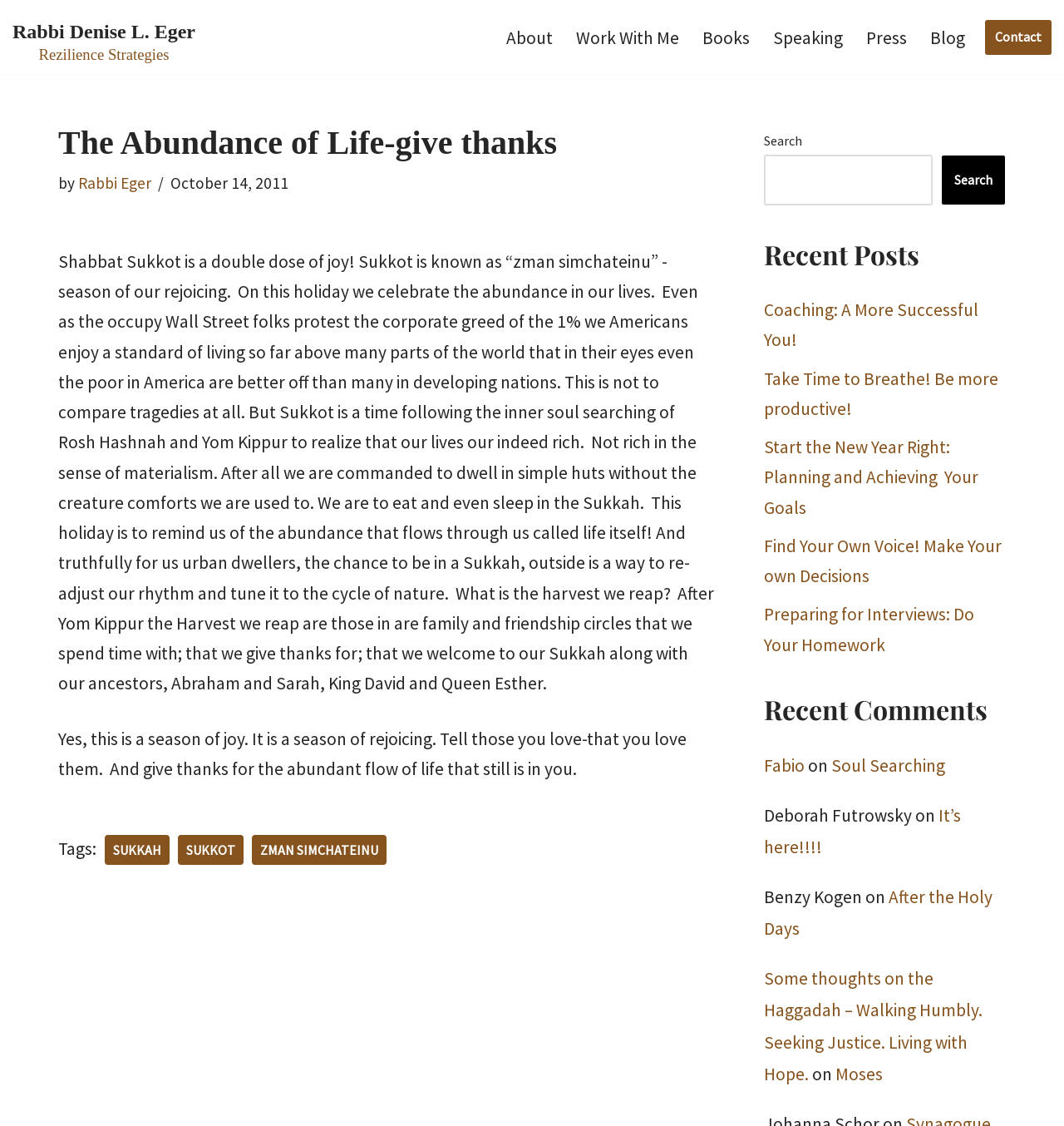What is the headline of the webpage?

The Abundance of Life-give thanks